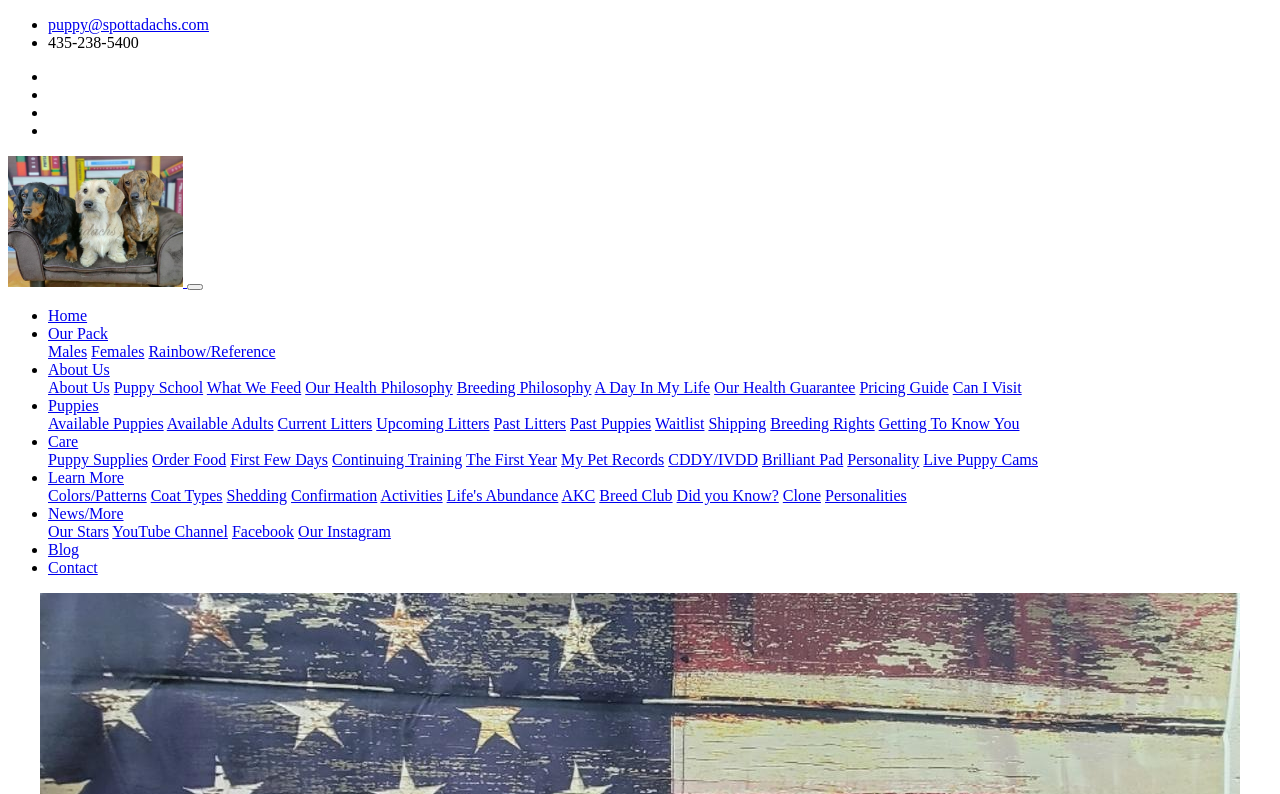What is the first menu item?
Please respond to the question with as much detail as possible.

I found the first menu item by looking at the navigation menu, where I saw 'Home' listed as the first link.